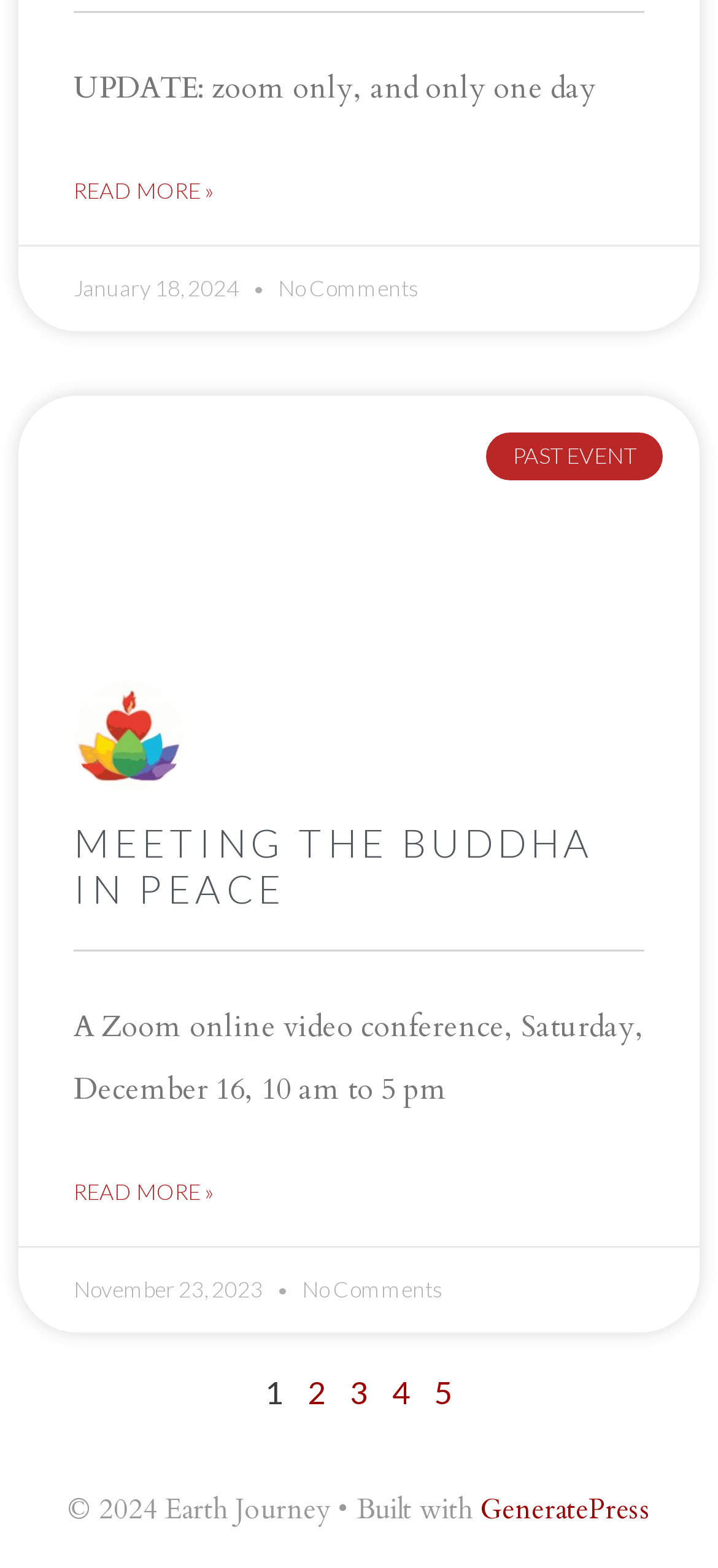Please identify the bounding box coordinates of the clickable area that will fulfill the following instruction: "Learn more about GeneratePress". The coordinates should be in the format of four float numbers between 0 and 1, i.e., [left, top, right, bottom].

[0.668, 0.951, 0.906, 0.975]